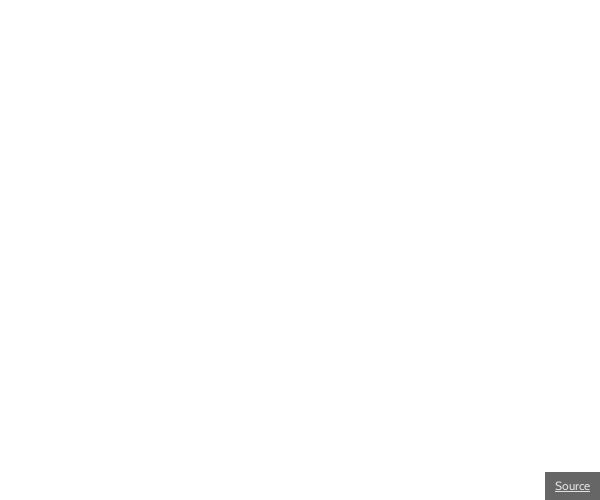Give a succinct answer to this question in a single word or phrase: 
Where can one find more information on this topic?

Original source link